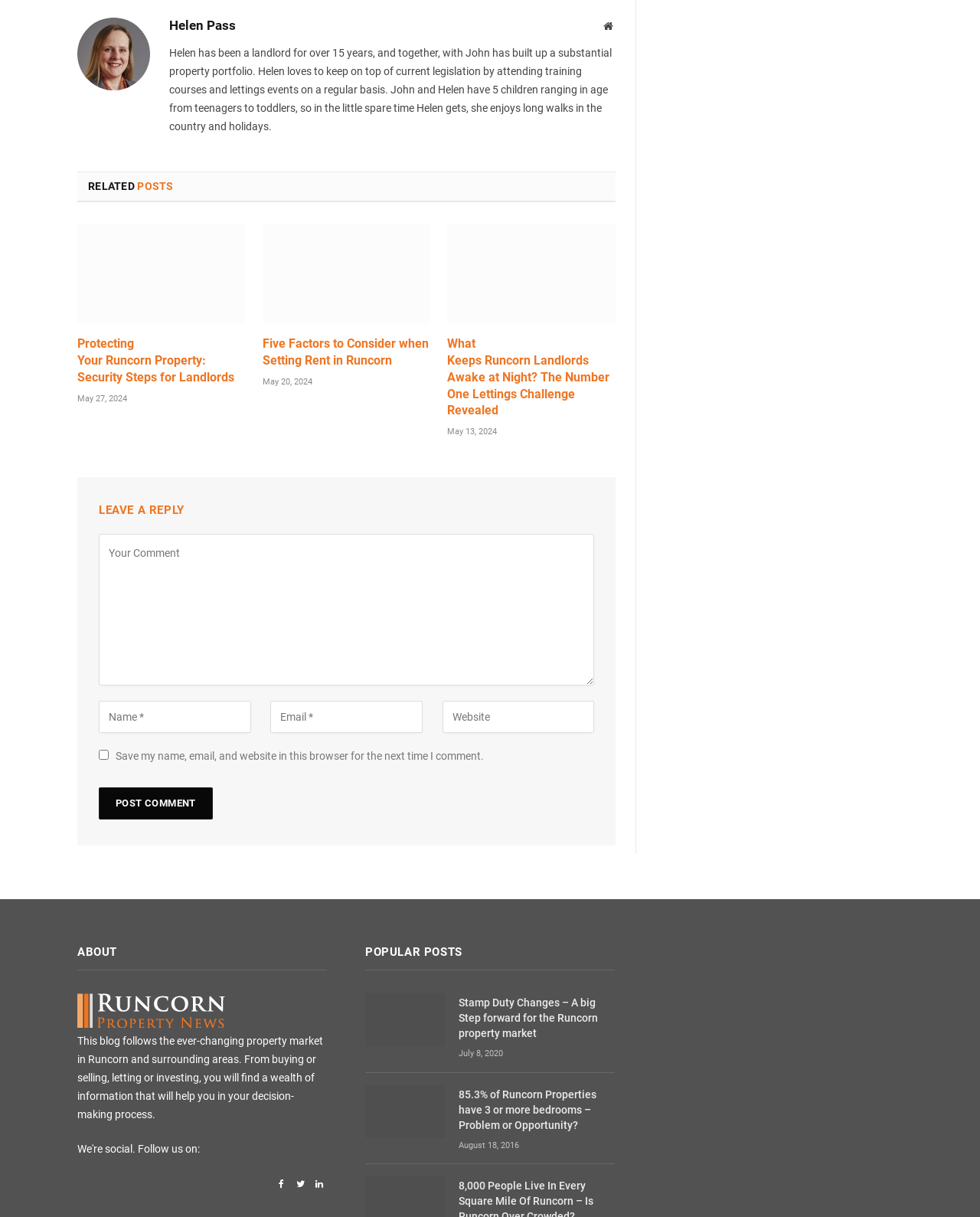Determine the bounding box coordinates of the clickable region to execute the instruction: "Click the 'Post Comment' button". The coordinates should be four float numbers between 0 and 1, denoted as [left, top, right, bottom].

[0.101, 0.647, 0.217, 0.673]